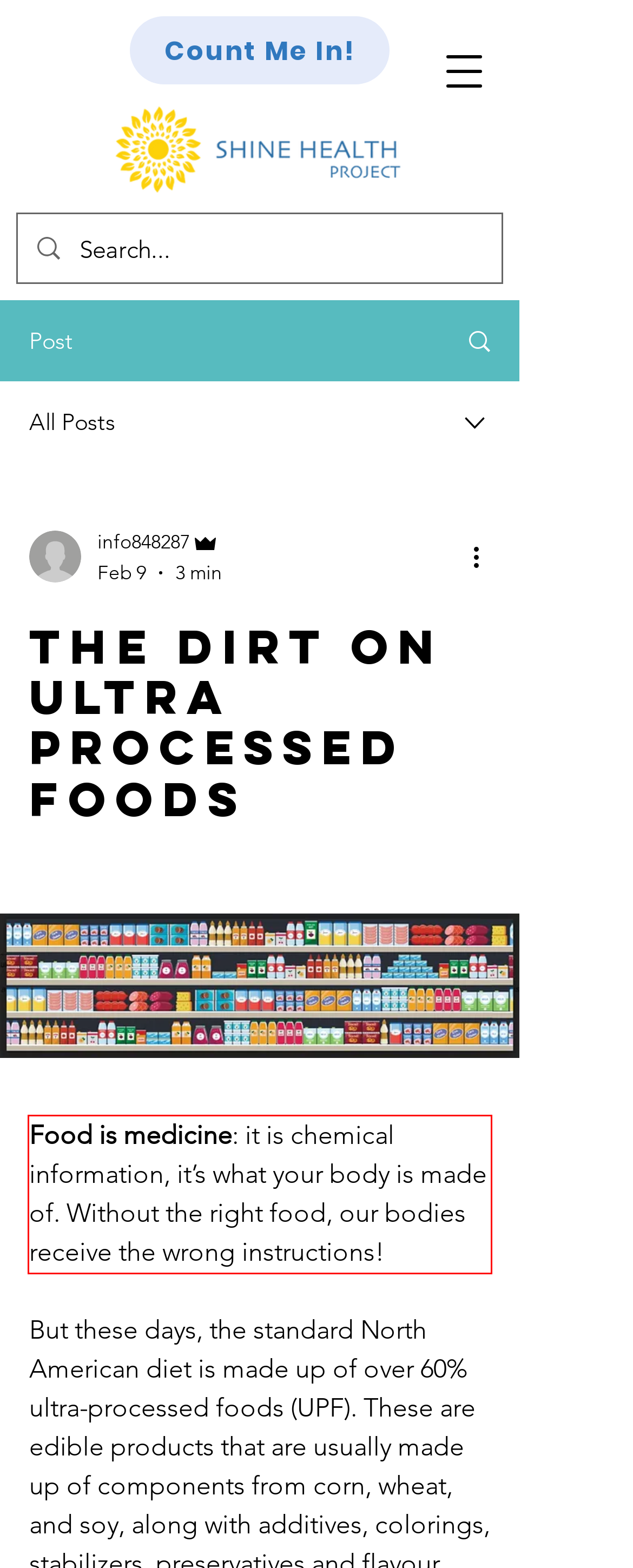Examine the webpage screenshot and use OCR to obtain the text inside the red bounding box.

Food is medicine: it is chemical information, it’s what your body is made of. Without the right food, our bodies receive the wrong instructions!